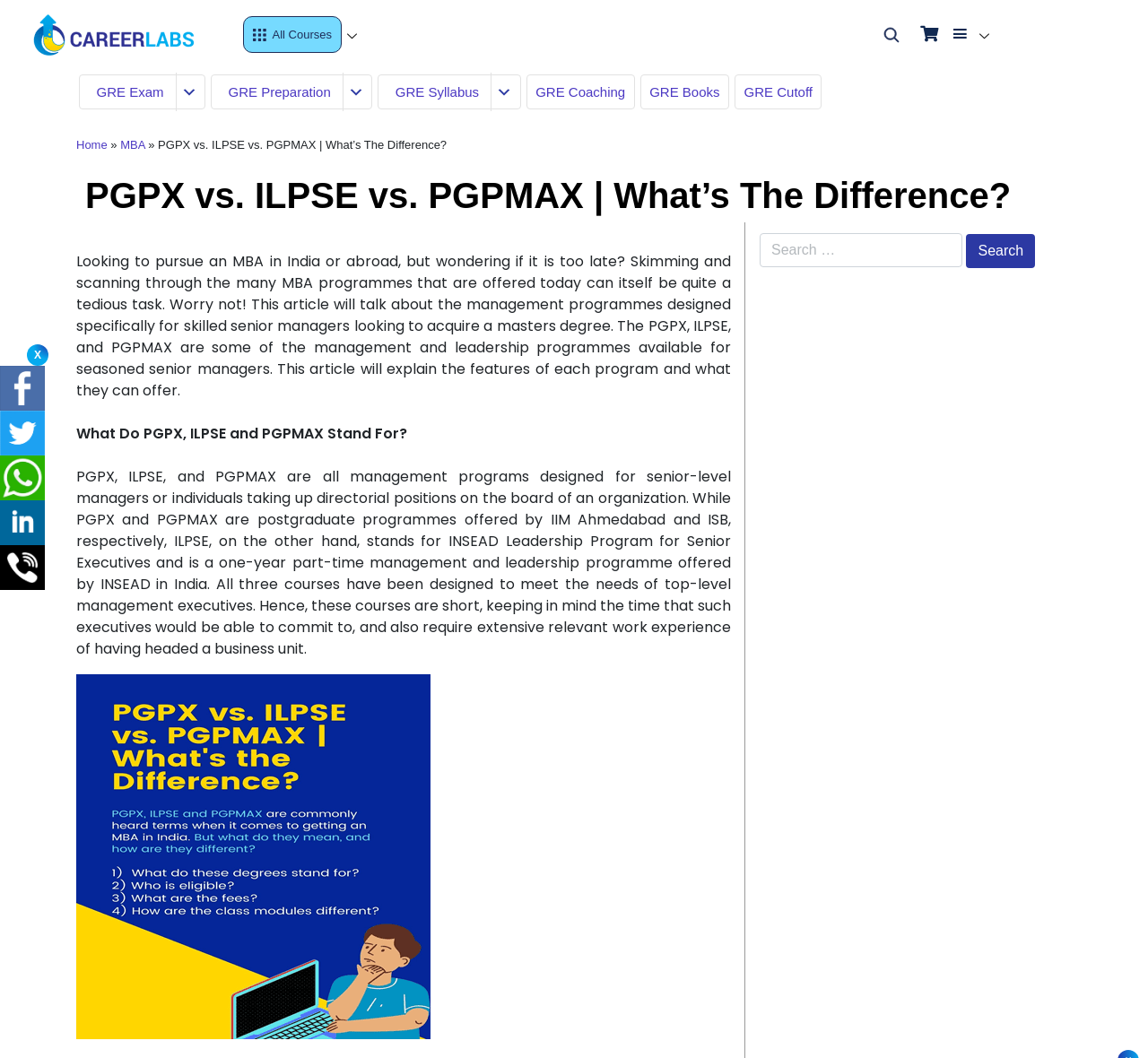Refer to the element description parent_node: X aria-label="Linkedin" and identify the corresponding bounding box in the screenshot. Format the coordinates as (top-left x, top-left y, bottom-right x, bottom-right y) with values in the range of 0 to 1.

[0.0, 0.473, 0.039, 0.515]